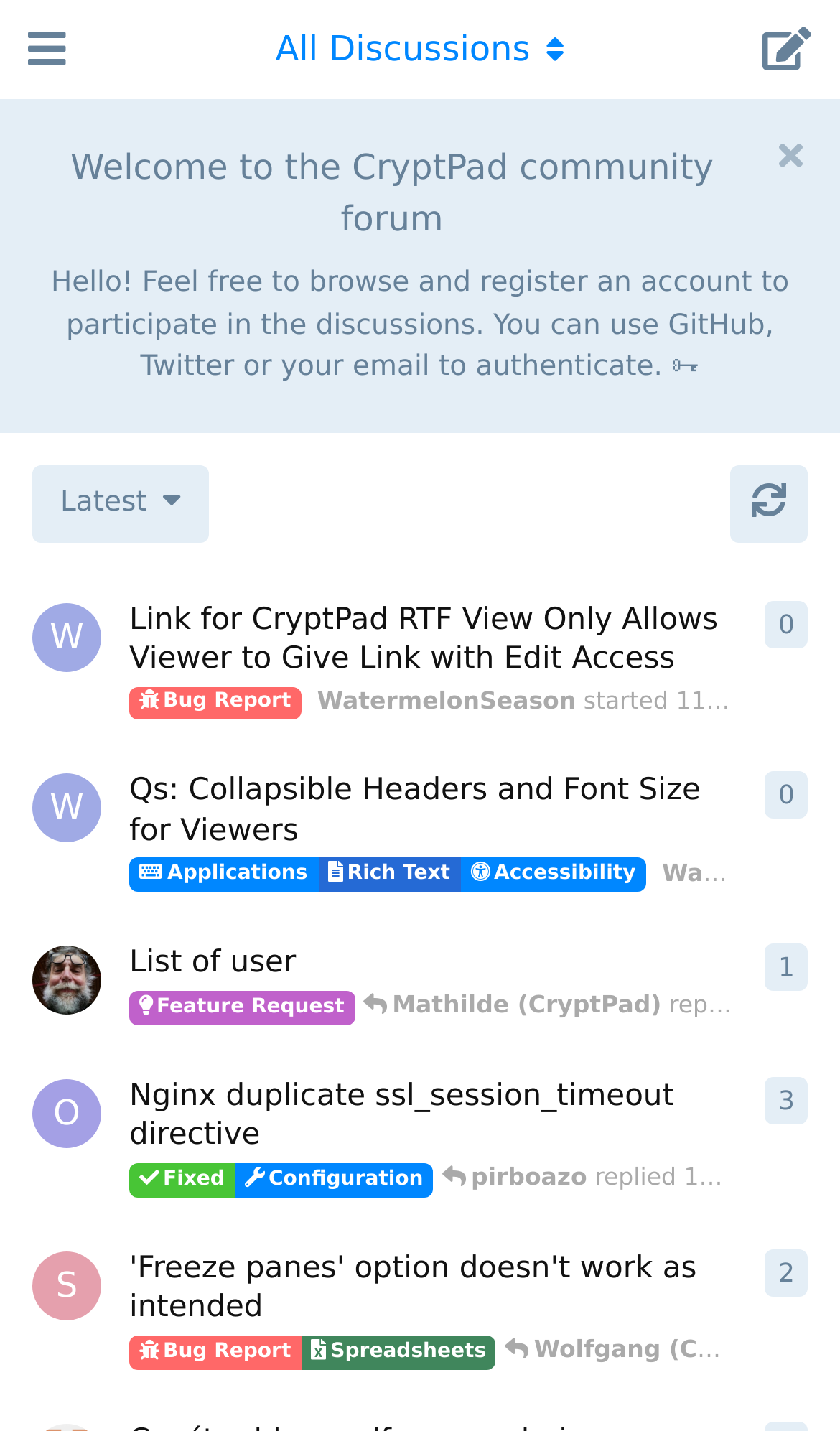Using the description: "All Discussions", determine the UI element's bounding box coordinates. Ensure the coordinates are in the format of four float numbers between 0 and 1, i.e., [left, top, right, bottom].

[0.244, 0.0, 0.756, 0.069]